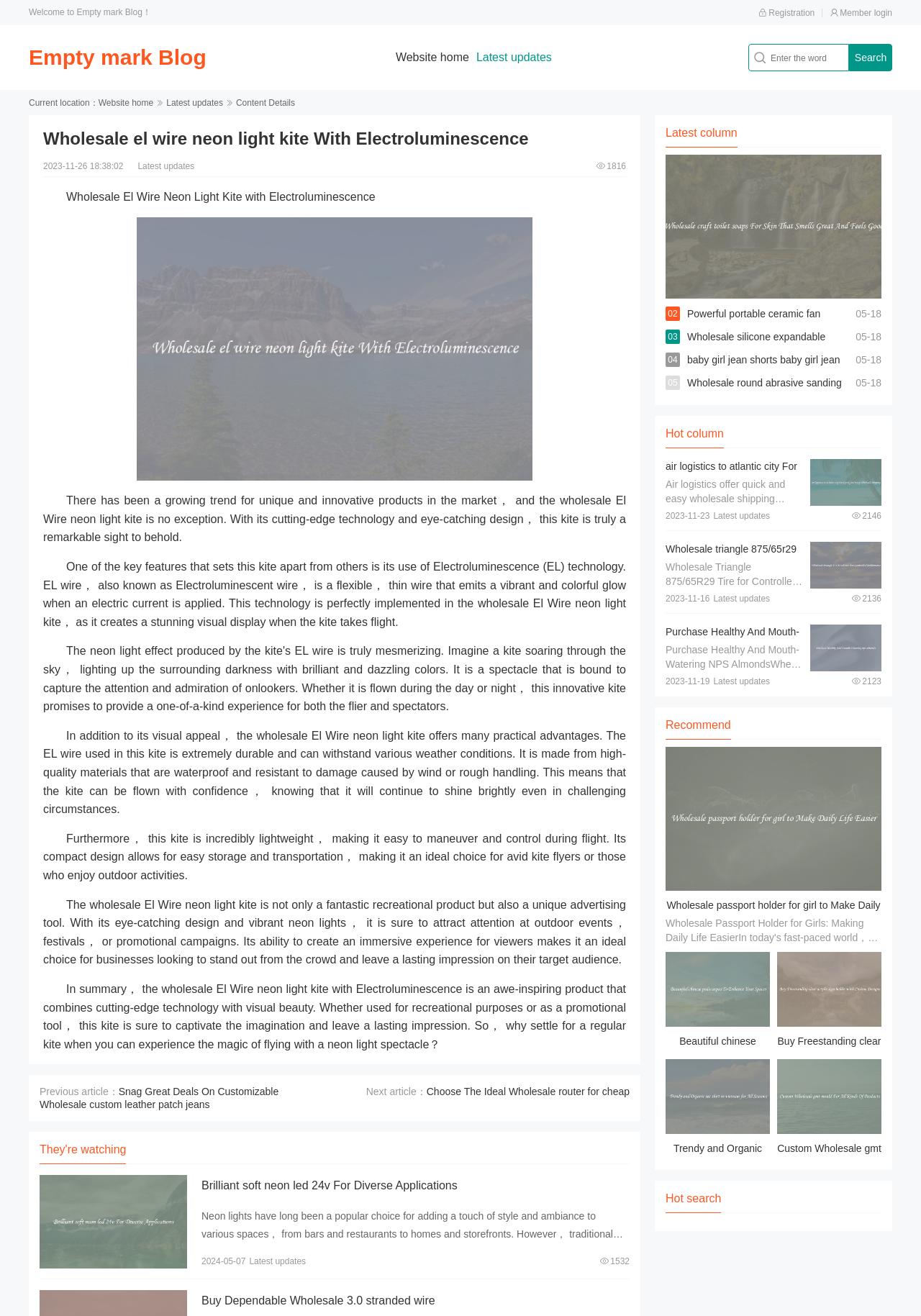Locate the bounding box of the UI element defined by this description: "Empty mark Blog". The coordinates should be given as four float numbers between 0 and 1, formatted as [left, top, right, bottom].

[0.031, 0.034, 0.224, 0.052]